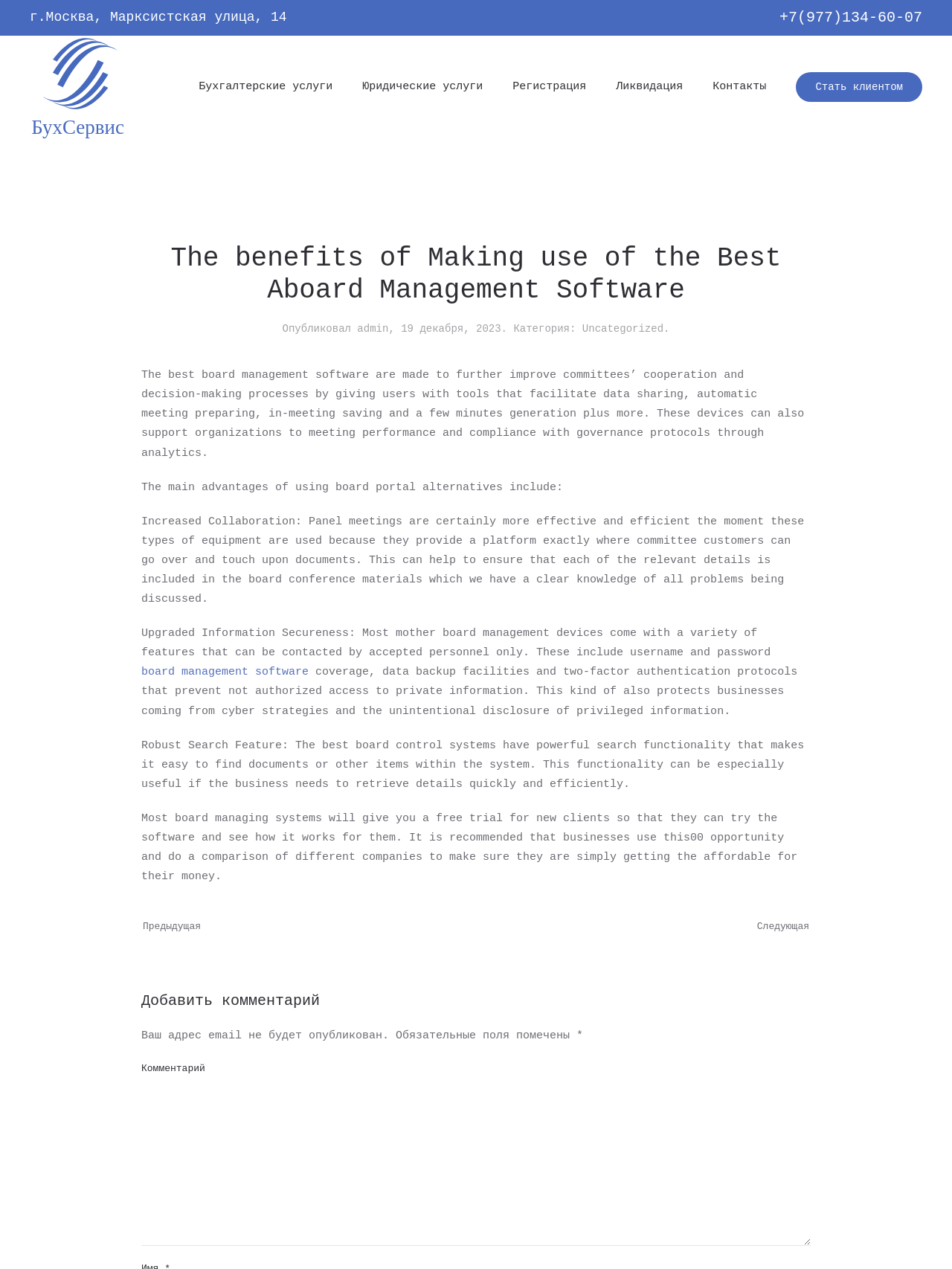Determine the bounding box coordinates of the clickable element necessary to fulfill the instruction: "Click the 'Стать клиентом' link". Provide the coordinates as four float numbers within the 0 to 1 range, i.e., [left, top, right, bottom].

[0.836, 0.057, 0.969, 0.08]